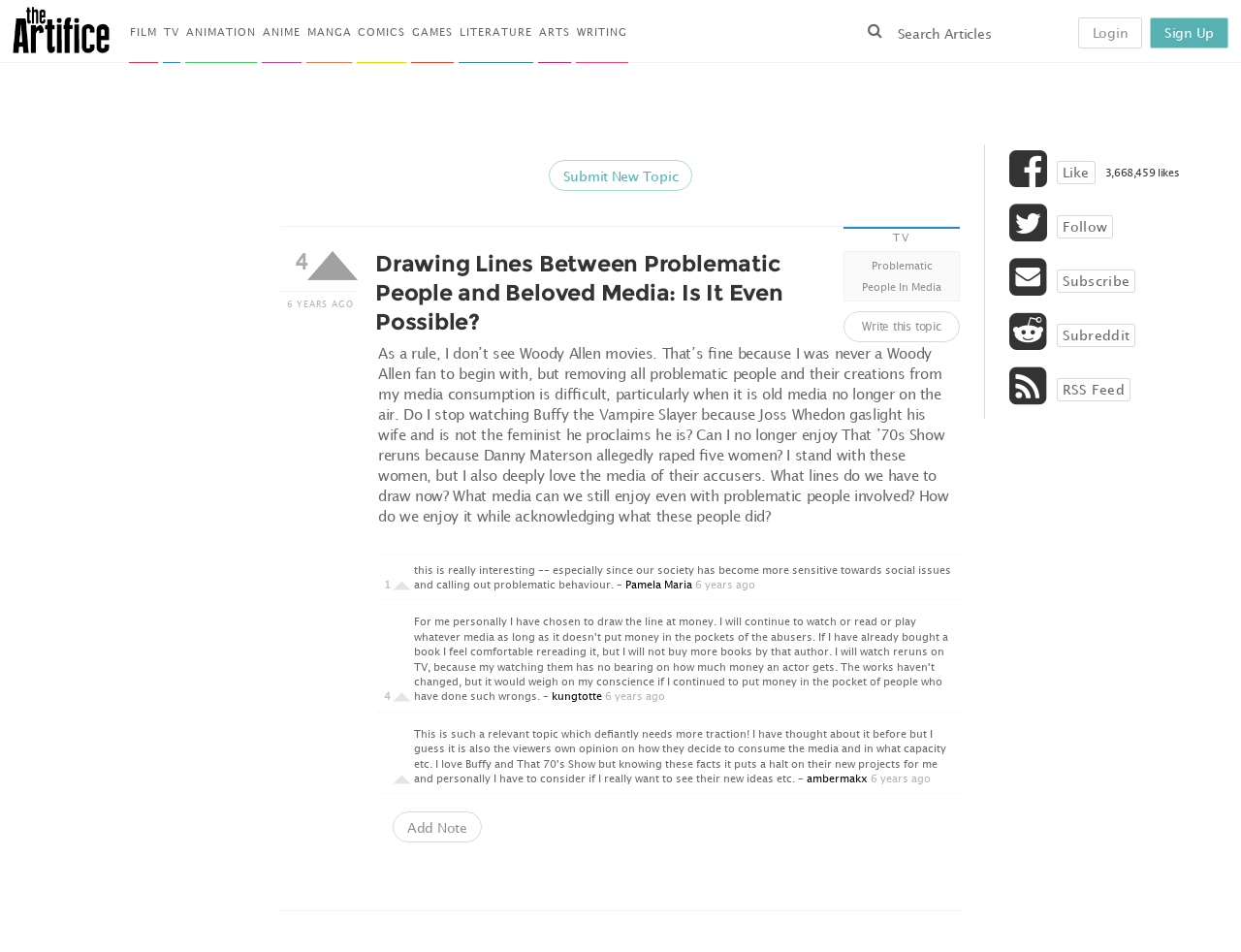Please determine the primary heading and provide its text.

Drawing Lines Between Problematic People and Beloved Media: Is It Even Possible?